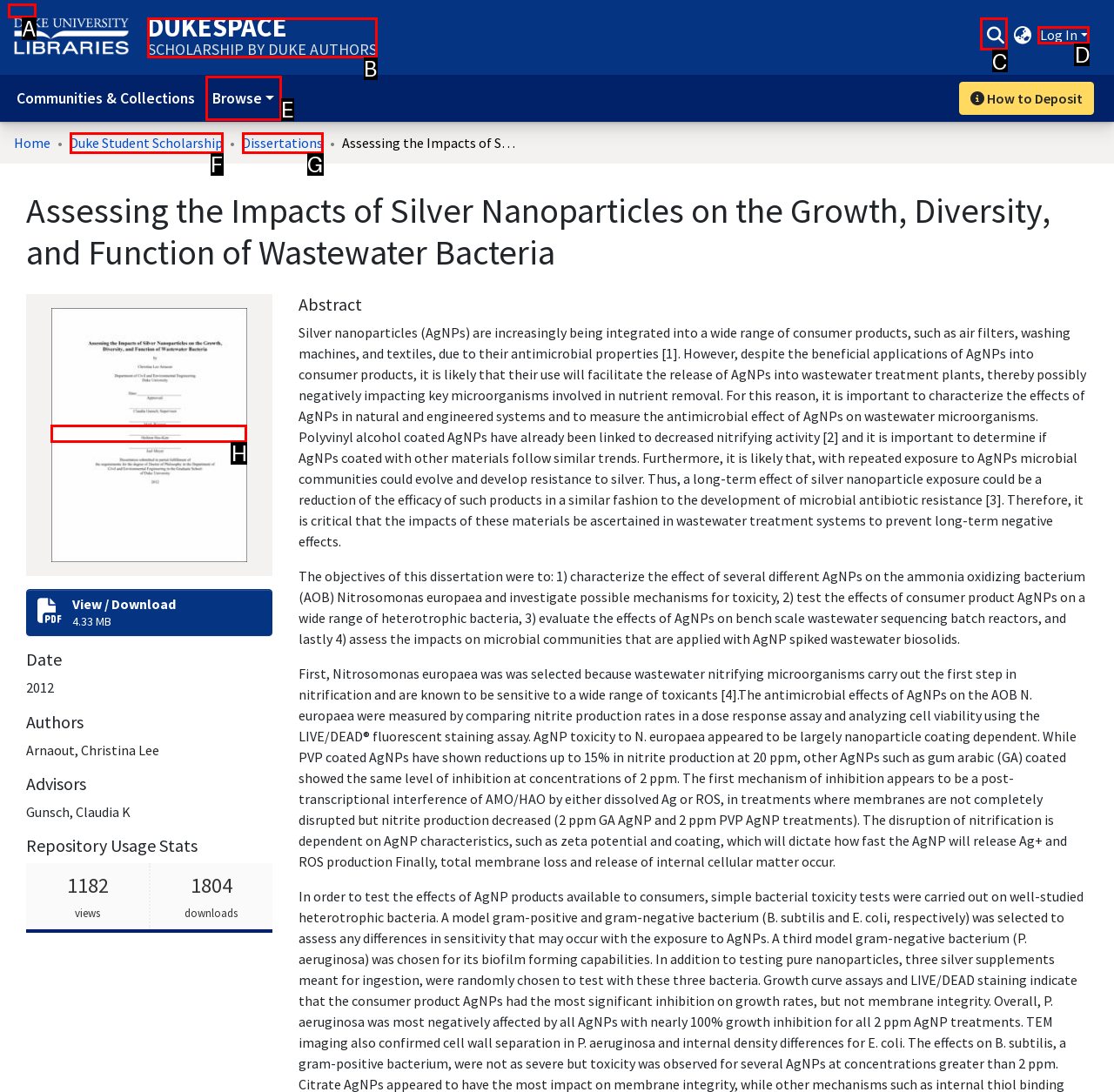Tell me the letter of the UI element to click in order to accomplish the following task: Search for something
Answer with the letter of the chosen option from the given choices directly.

C